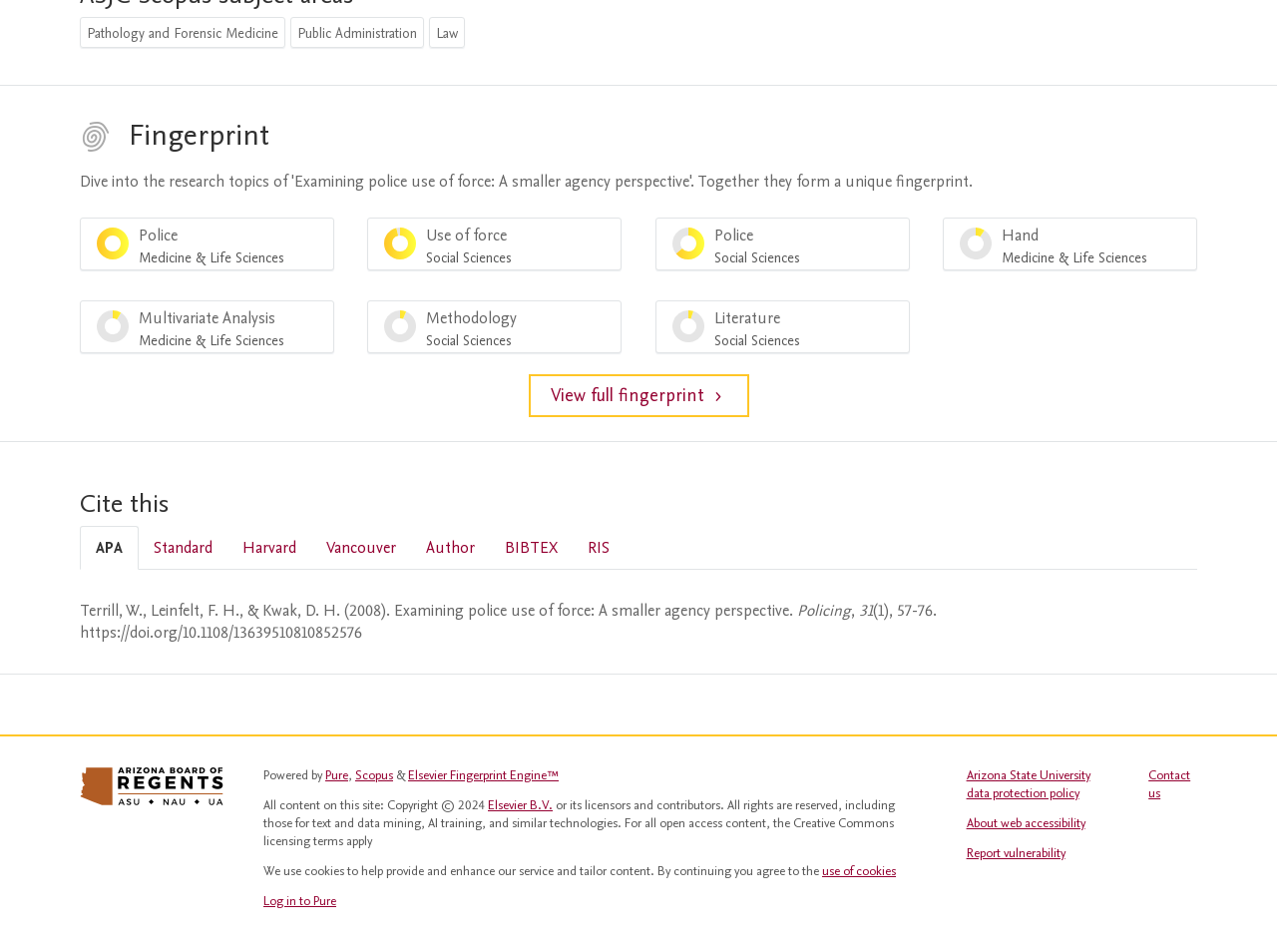Show me the bounding box coordinates of the clickable region to achieve the task as per the instruction: "View article in Scopus".

[0.278, 0.805, 0.308, 0.824]